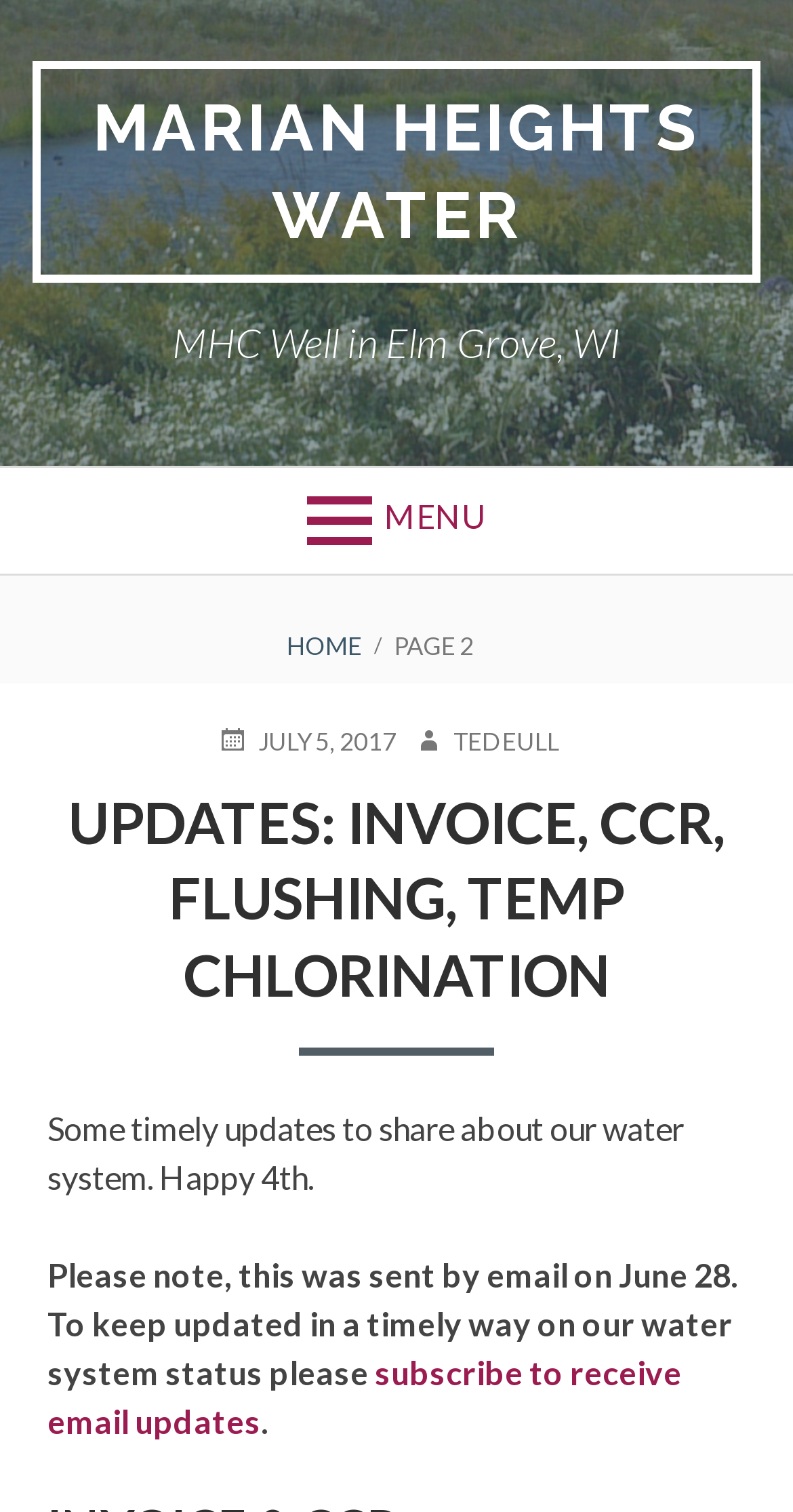Locate the primary headline on the webpage and provide its text.

MARIAN HEIGHTS WATER